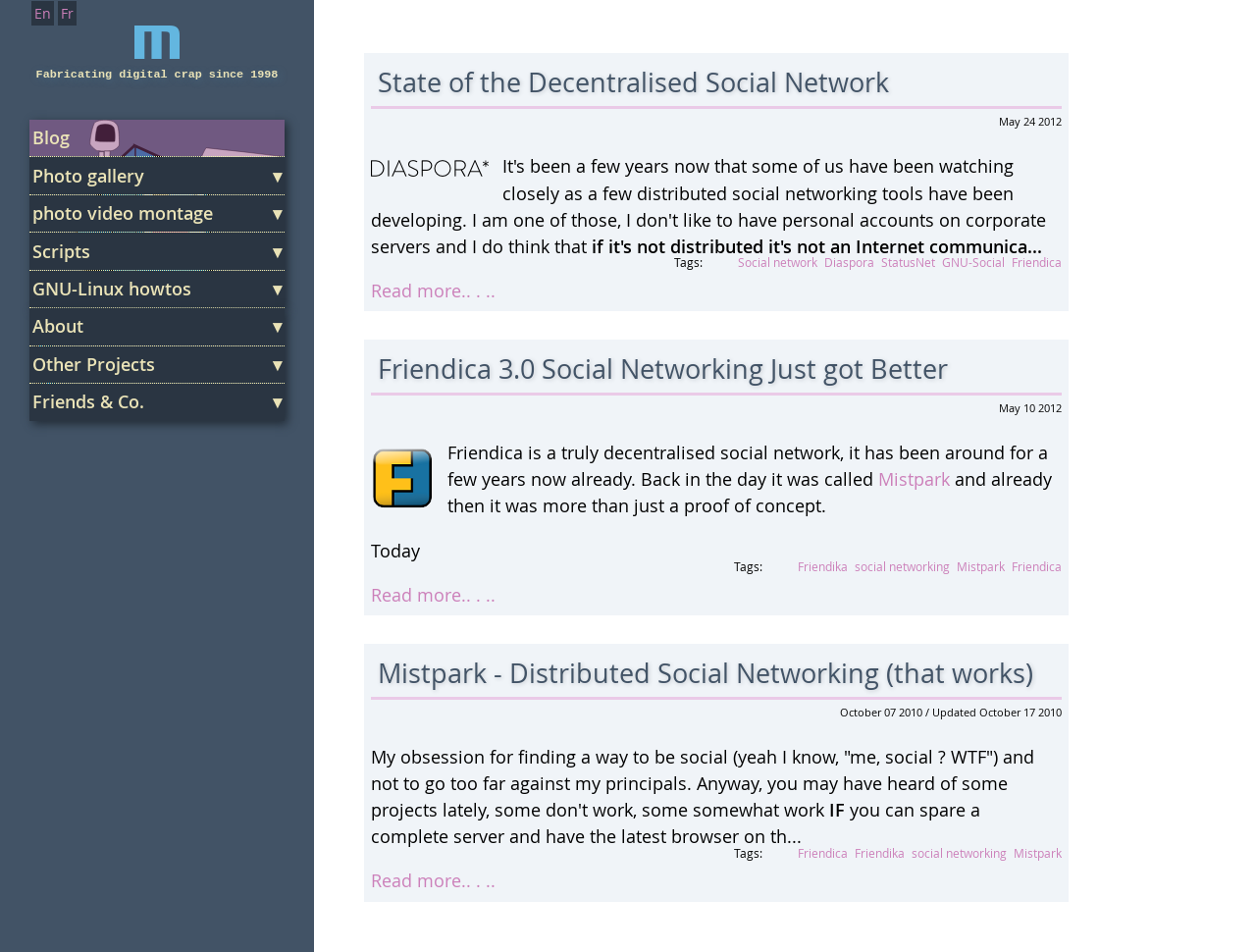What is the website's tagline?
Ensure your answer is thorough and detailed.

The tagline is located at the top of the webpage, above the navigation menu, and is a link that says 'Fabricating digital crap since 1998'.